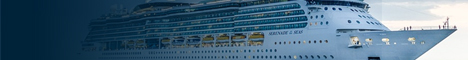Give a concise answer using one word or a phrase to the following question:
What is the atmosphere evoked by the image?

Adventure and elegance